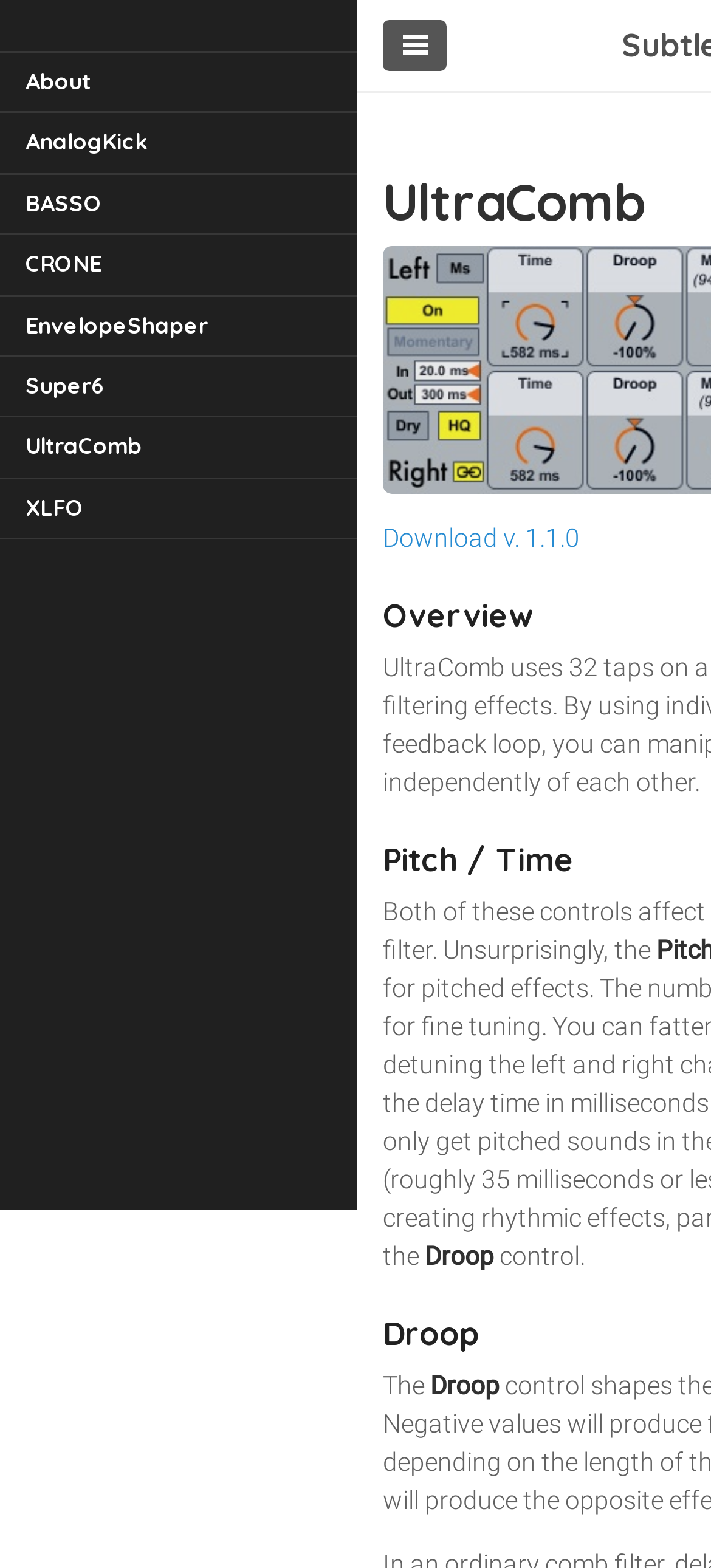Specify the bounding box coordinates of the area to click in order to execute this command: 'Download version 1.1.0'. The coordinates should consist of four float numbers ranging from 0 to 1, and should be formatted as [left, top, right, bottom].

[0.538, 0.334, 0.815, 0.352]